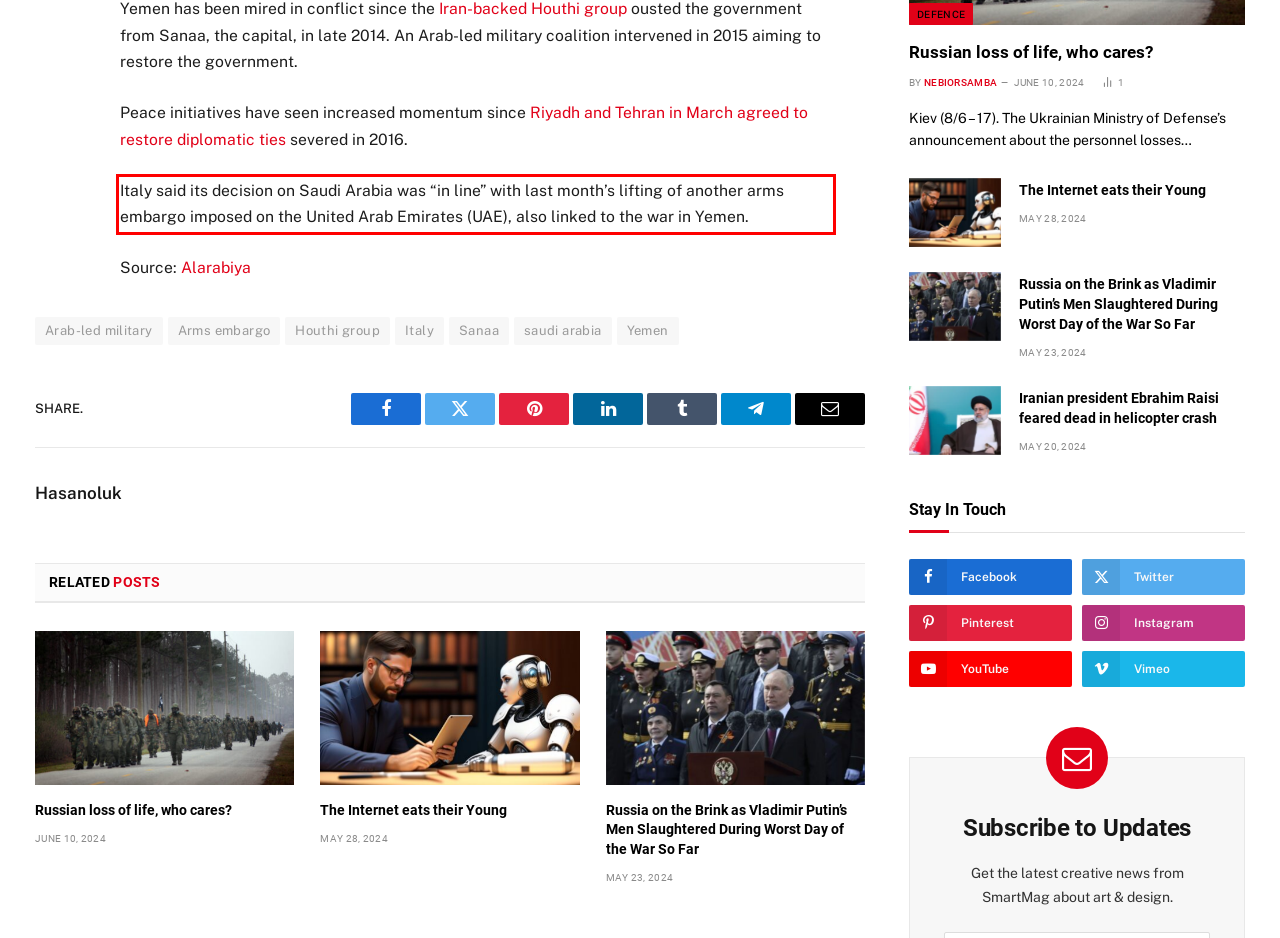Using the webpage screenshot, recognize and capture the text within the red bounding box.

Italy said its decision on Saudi Arabia was “in line” with last month’s lifting of another arms embargo imposed on the United Arab Emirates (UAE), also linked to the war in Yemen.